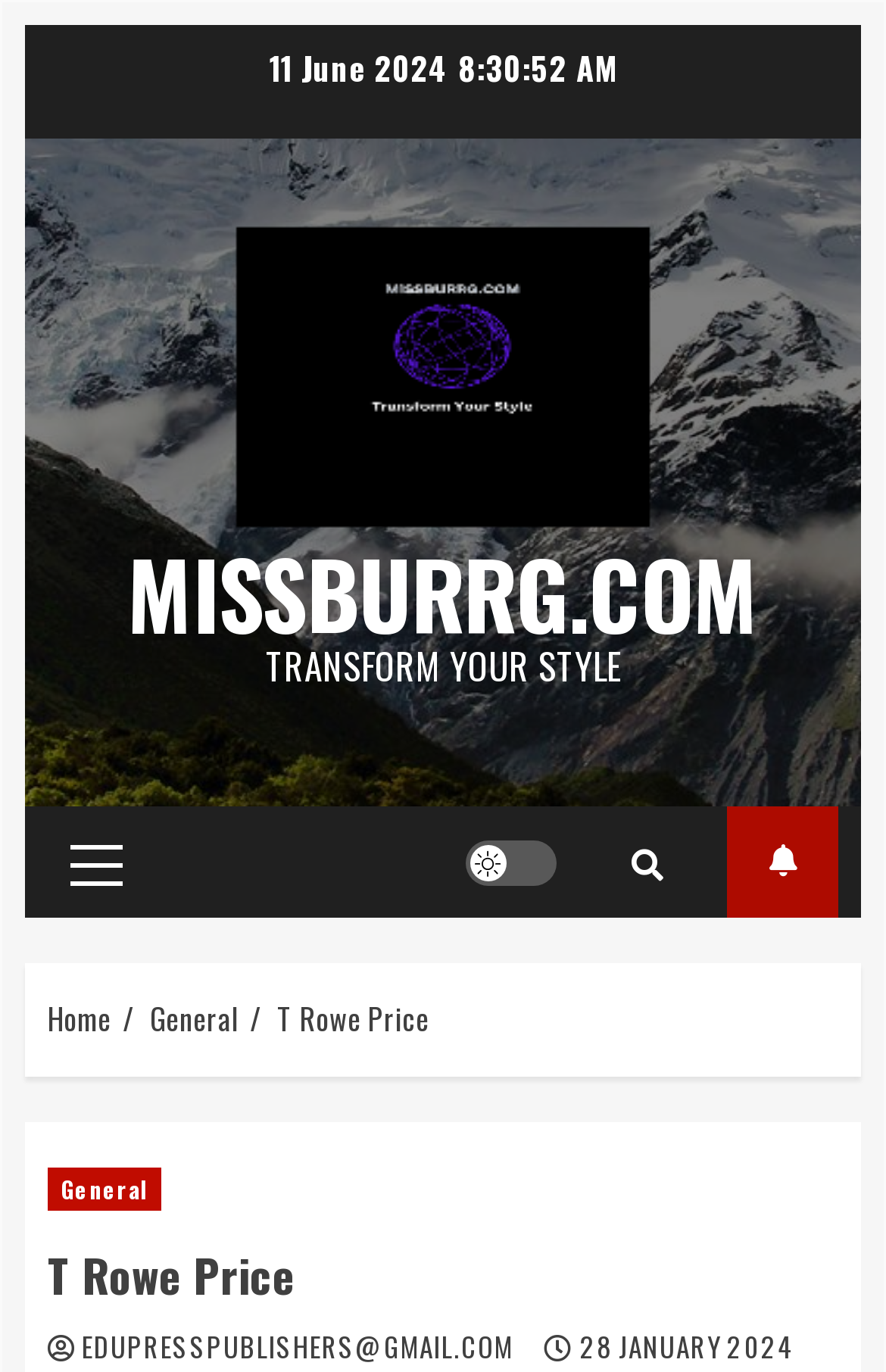Pinpoint the bounding box coordinates for the area that should be clicked to perform the following instruction: "Toggle 'Light/Dark Button'".

[0.526, 0.612, 0.628, 0.645]